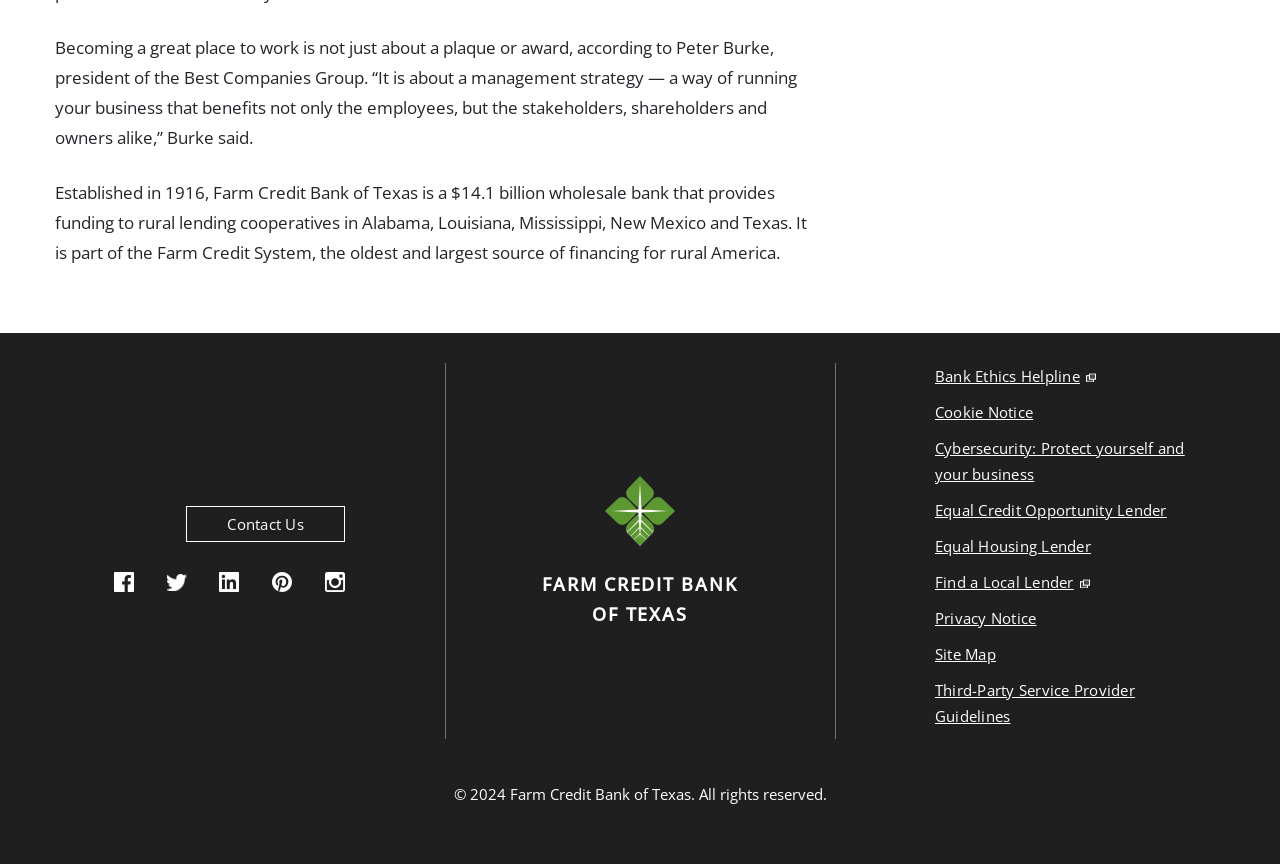Answer the question in a single word or phrase:
What is the name of the bank?

Farm Credit Bank of Texas